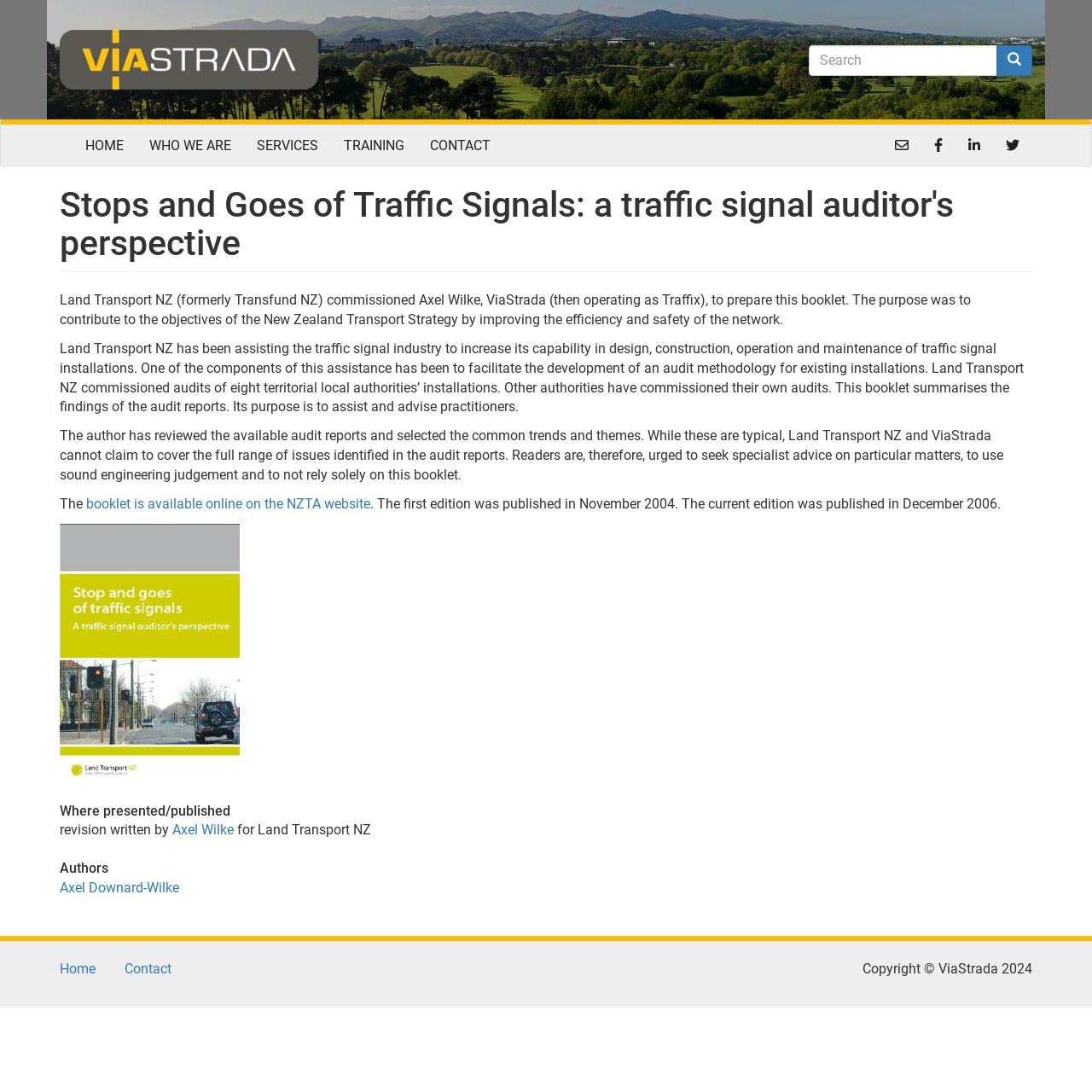Indicate the bounding box coordinates of the clickable region to achieve the following instruction: "Read the article about traffic signals."

[0.055, 0.267, 0.945, 0.84]